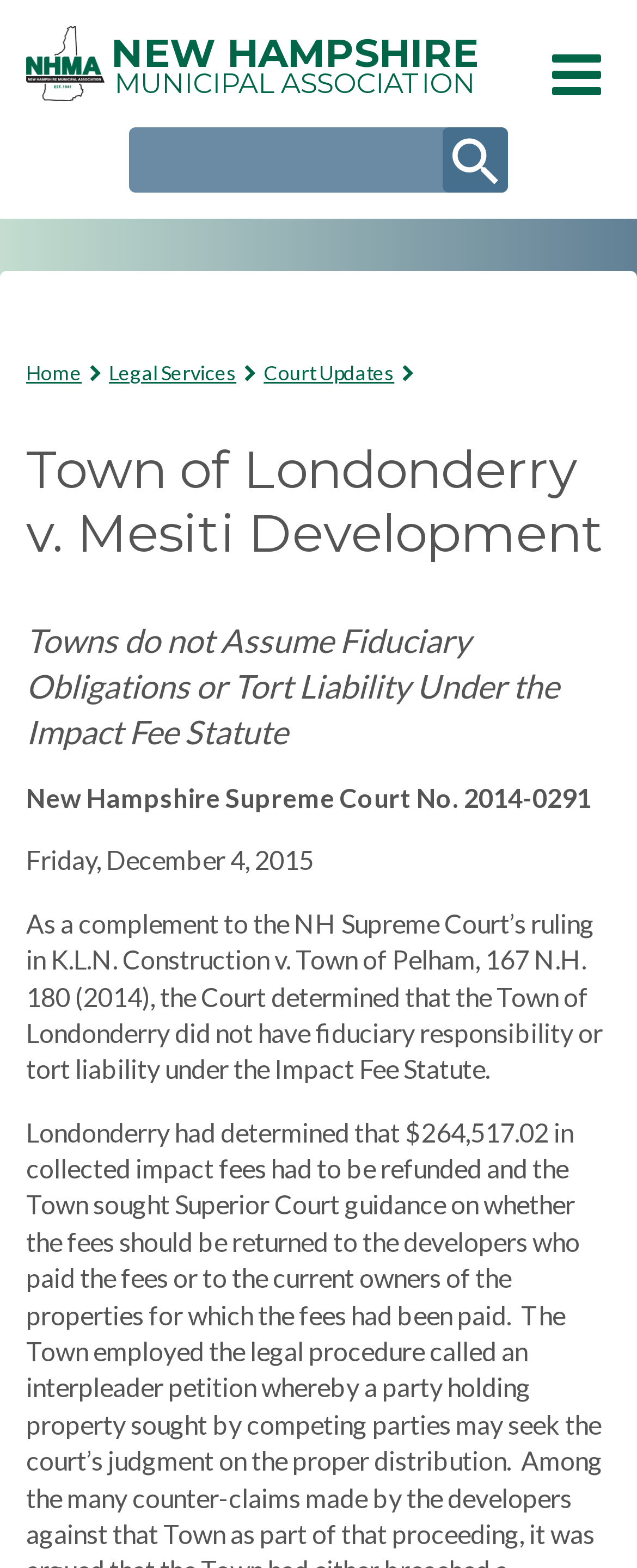Provide the bounding box coordinates of the UI element that matches the description: "New HampshireMunicipal Association".

[0.041, 0.017, 0.751, 0.065]